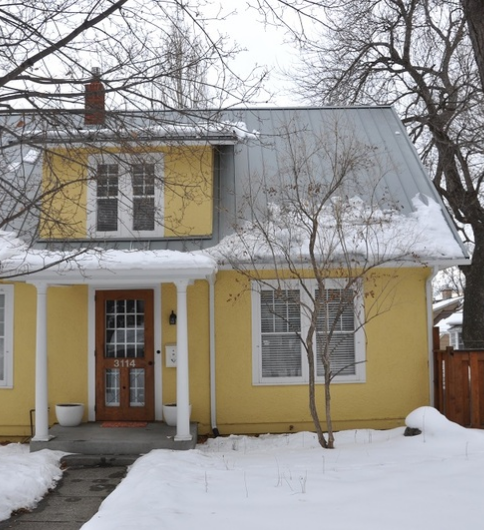In what season was the image taken?
Kindly give a detailed and elaborate answer to the question.

The presence of snow blanketing the ground and bare trees surrounding the house suggests that the image was taken during the winter season, as mentioned in the caption.